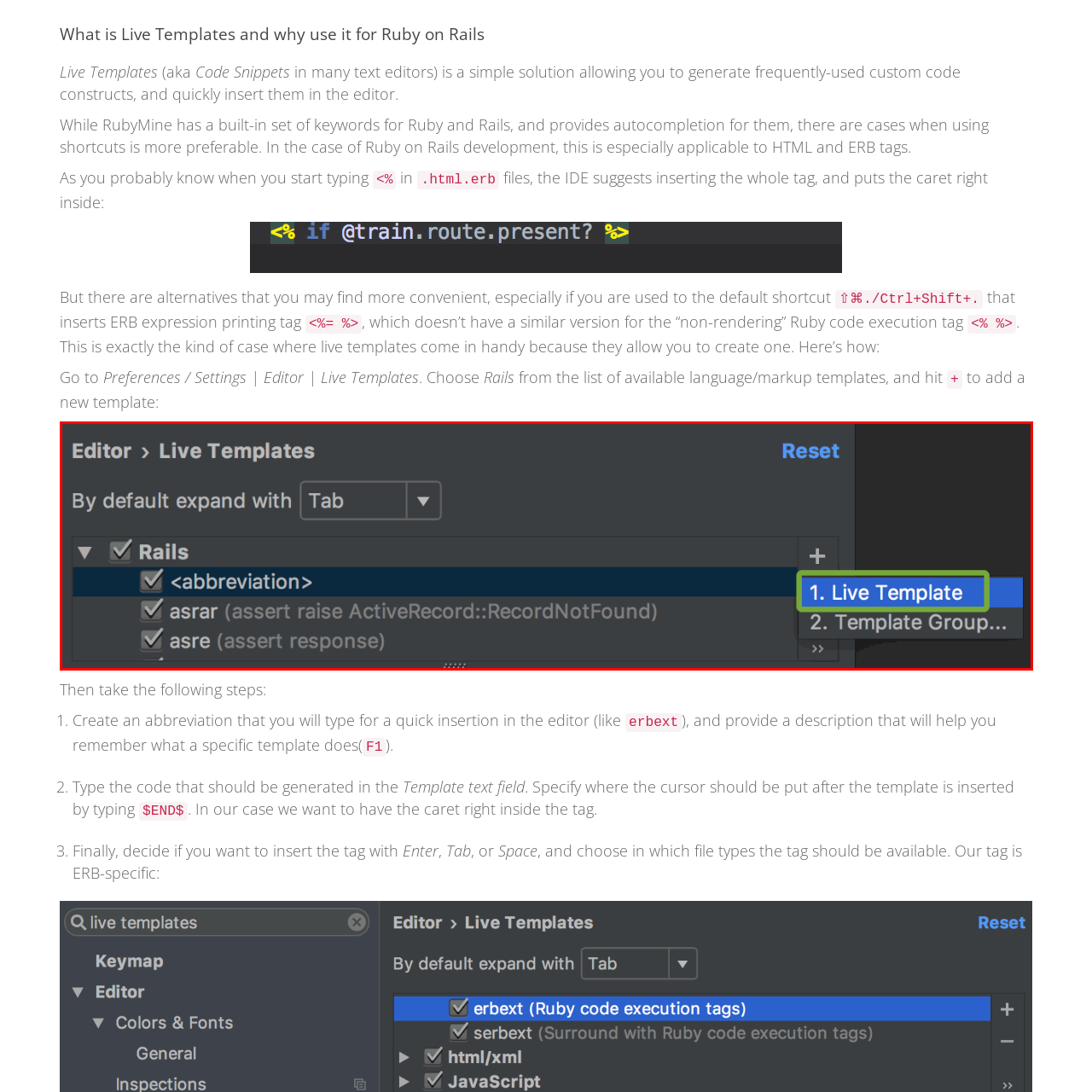What can be done with the buttons at the bottom of the interface?
Inspect the image enclosed within the red bounding box and provide a detailed answer to the question, using insights from the image.

The buttons at the bottom of the interface allow users to add new templates or reset the configurations, providing flexibility and control over their code snippets and shortcuts.